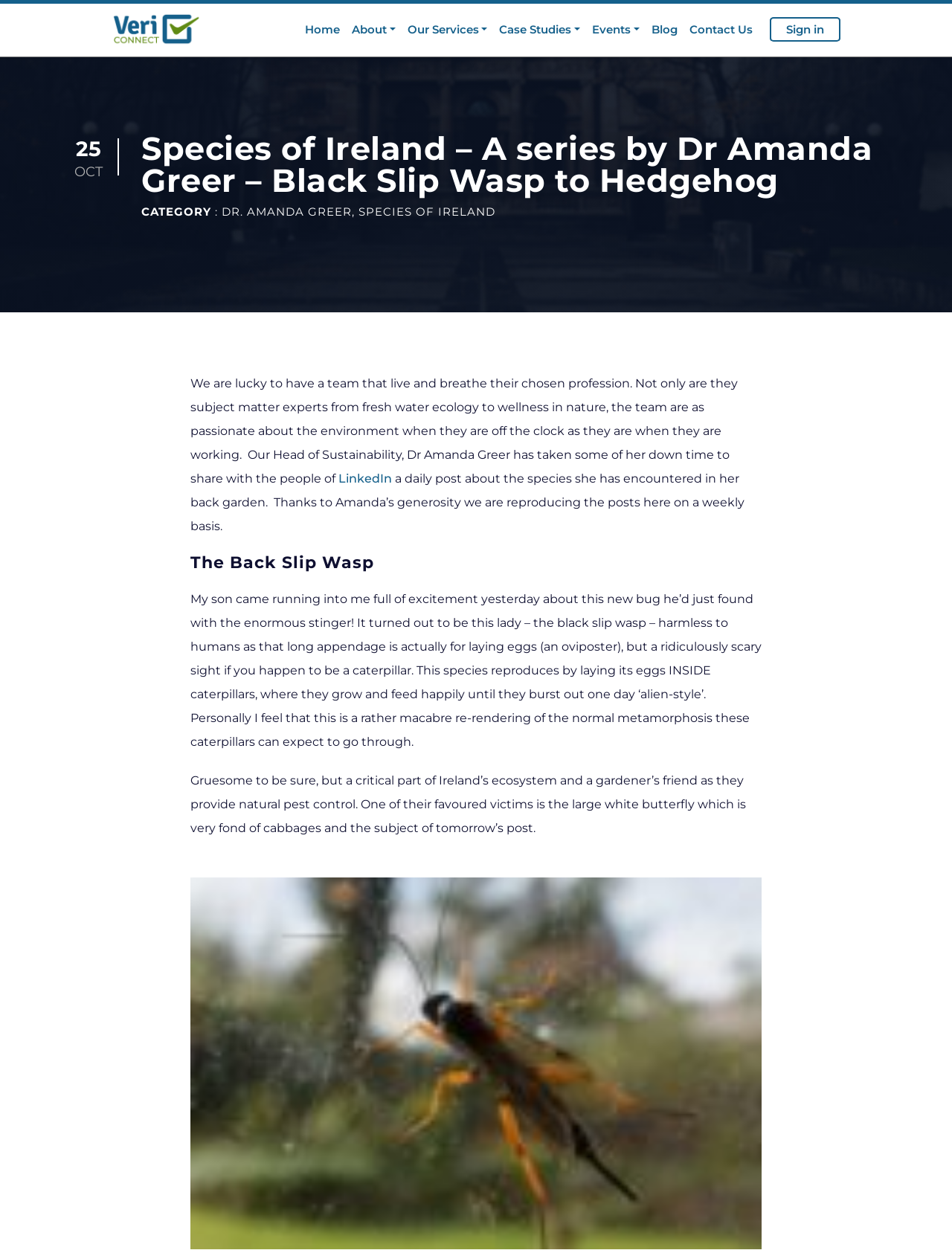Can you determine the bounding box coordinates of the area that needs to be clicked to fulfill the following instruction: "View the Species of Ireland category"?

[0.377, 0.163, 0.52, 0.175]